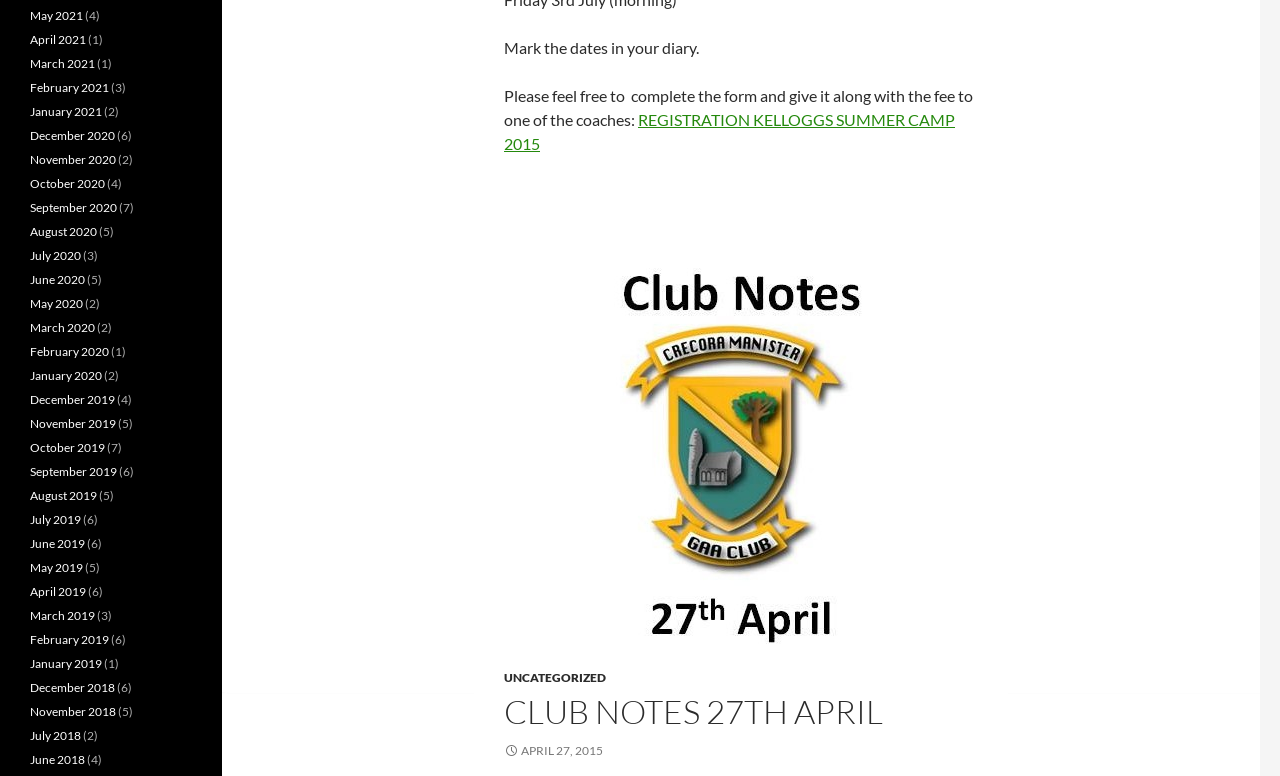Answer this question using a single word or a brief phrase:
How are the months and years organized in the webpage?

In a list